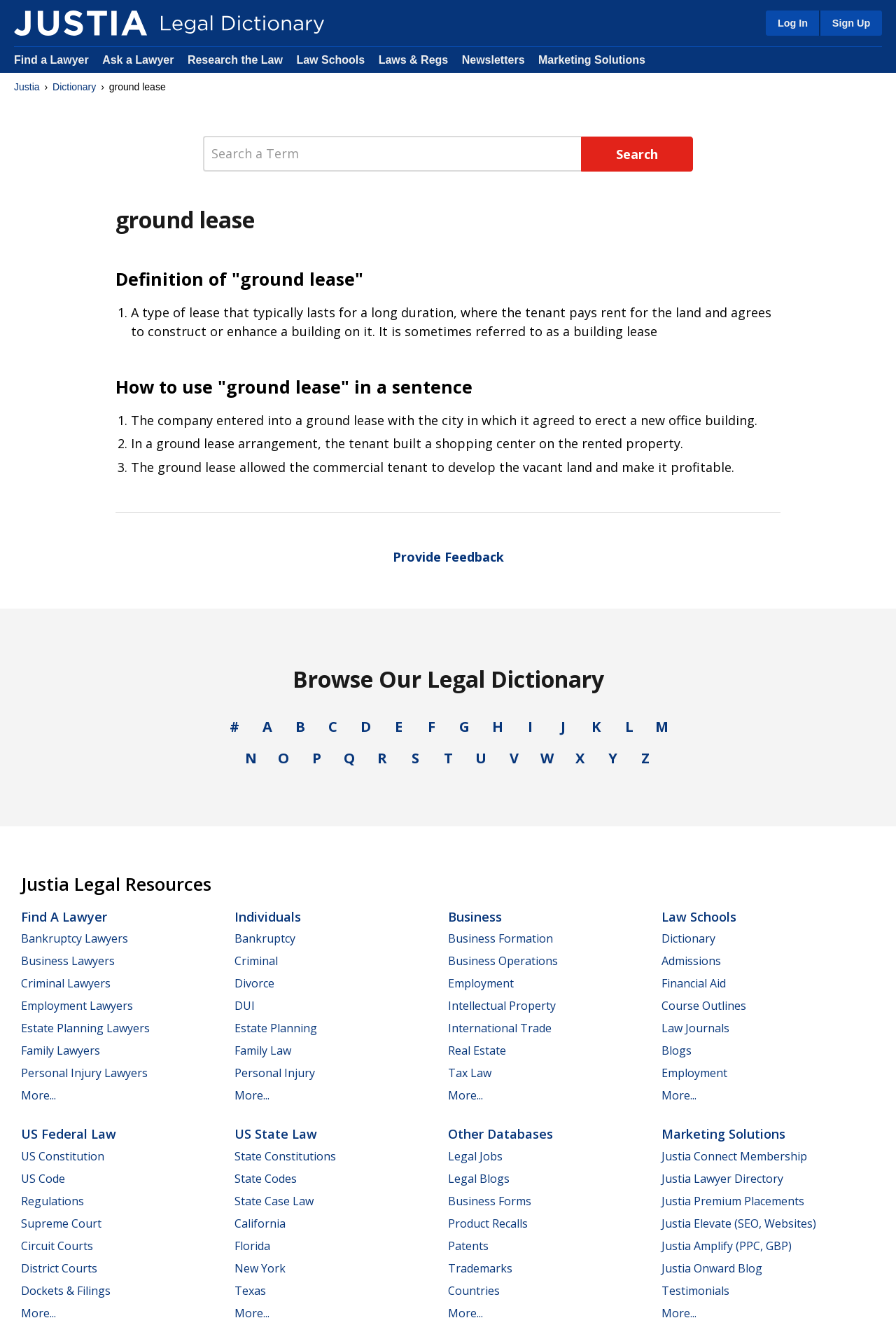Identify the bounding box coordinates of the section to be clicked to complete the task described by the following instruction: "Find a lawyer". The coordinates should be four float numbers between 0 and 1, formatted as [left, top, right, bottom].

[0.016, 0.04, 0.099, 0.049]